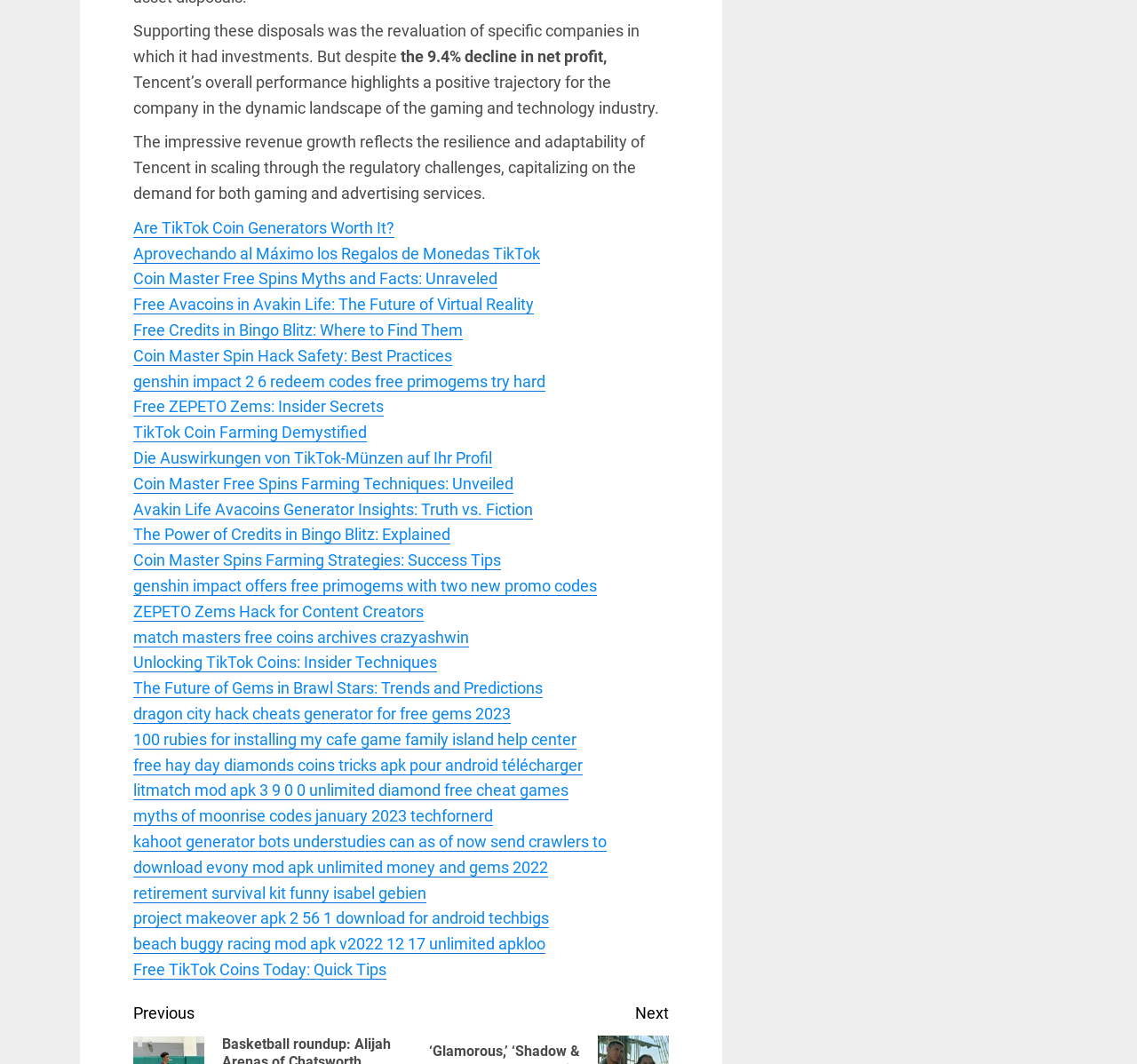Determine the bounding box coordinates of the area to click in order to meet this instruction: "Check 'Coin Master Spin Hack Safety: Best Practices'".

[0.117, 0.325, 0.398, 0.344]